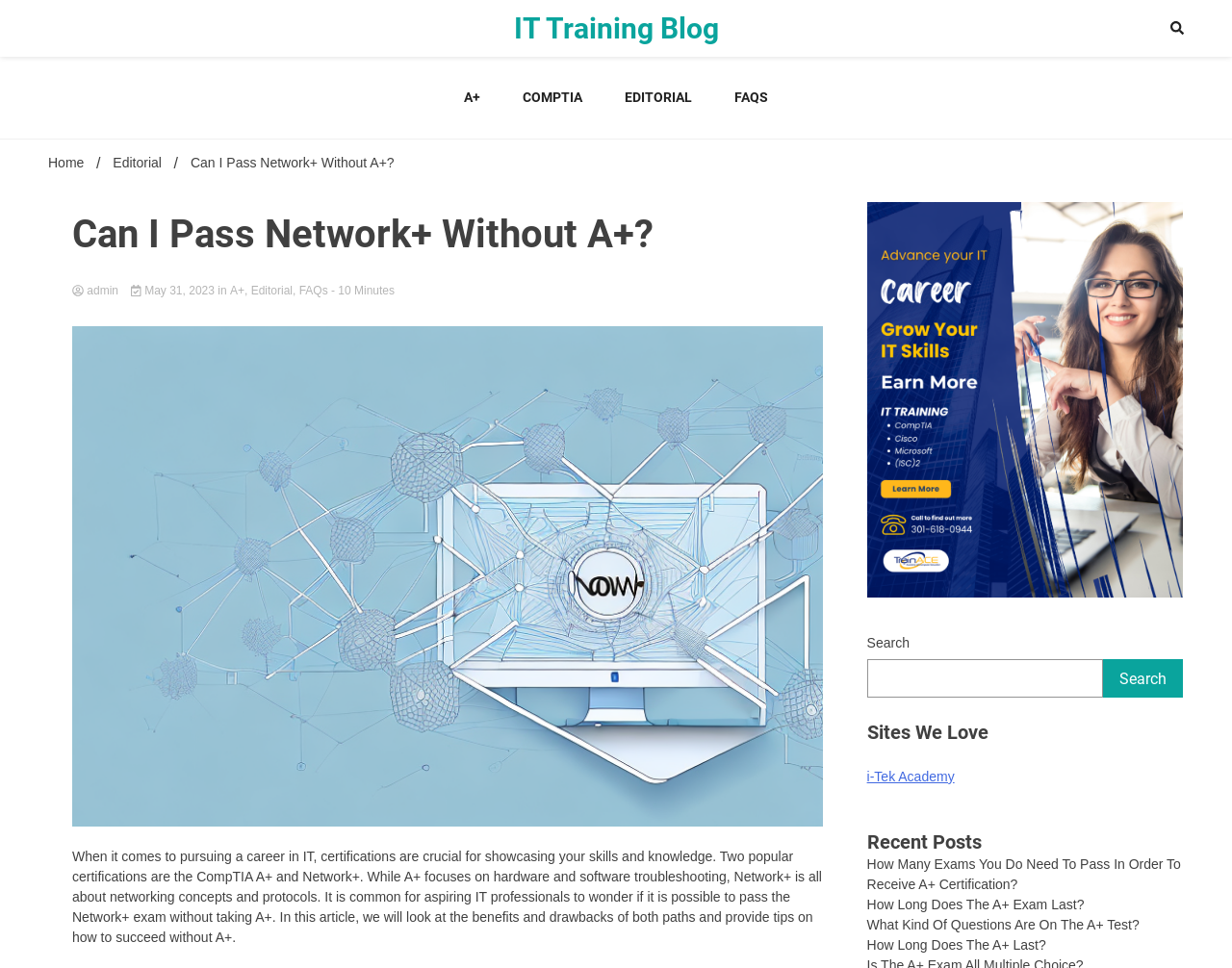Answer the question below in one word or phrase:
What is the topic of the current article?

Passing Network+ without A+